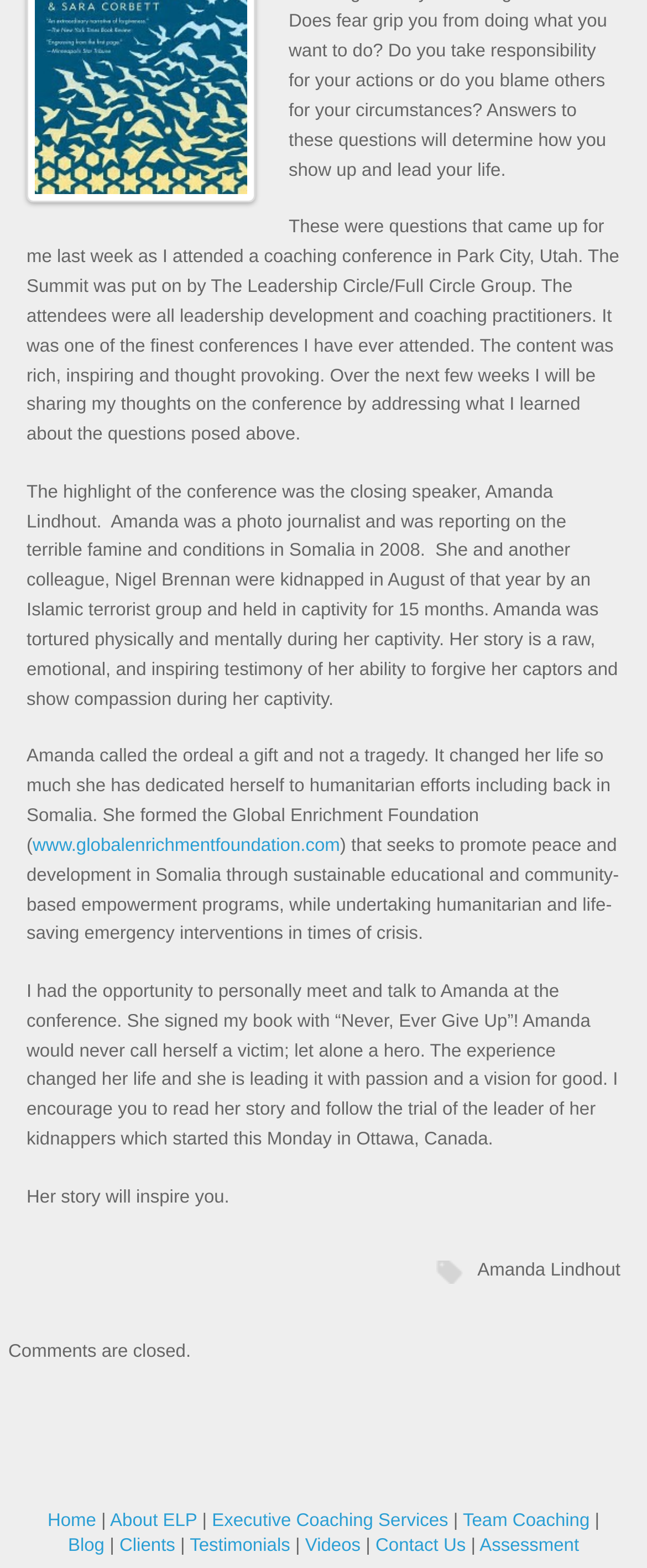Please find and report the bounding box coordinates of the element to click in order to perform the following action: "go to the home page". The coordinates should be expressed as four float numbers between 0 and 1, in the format [left, top, right, bottom].

[0.073, 0.963, 0.149, 0.976]